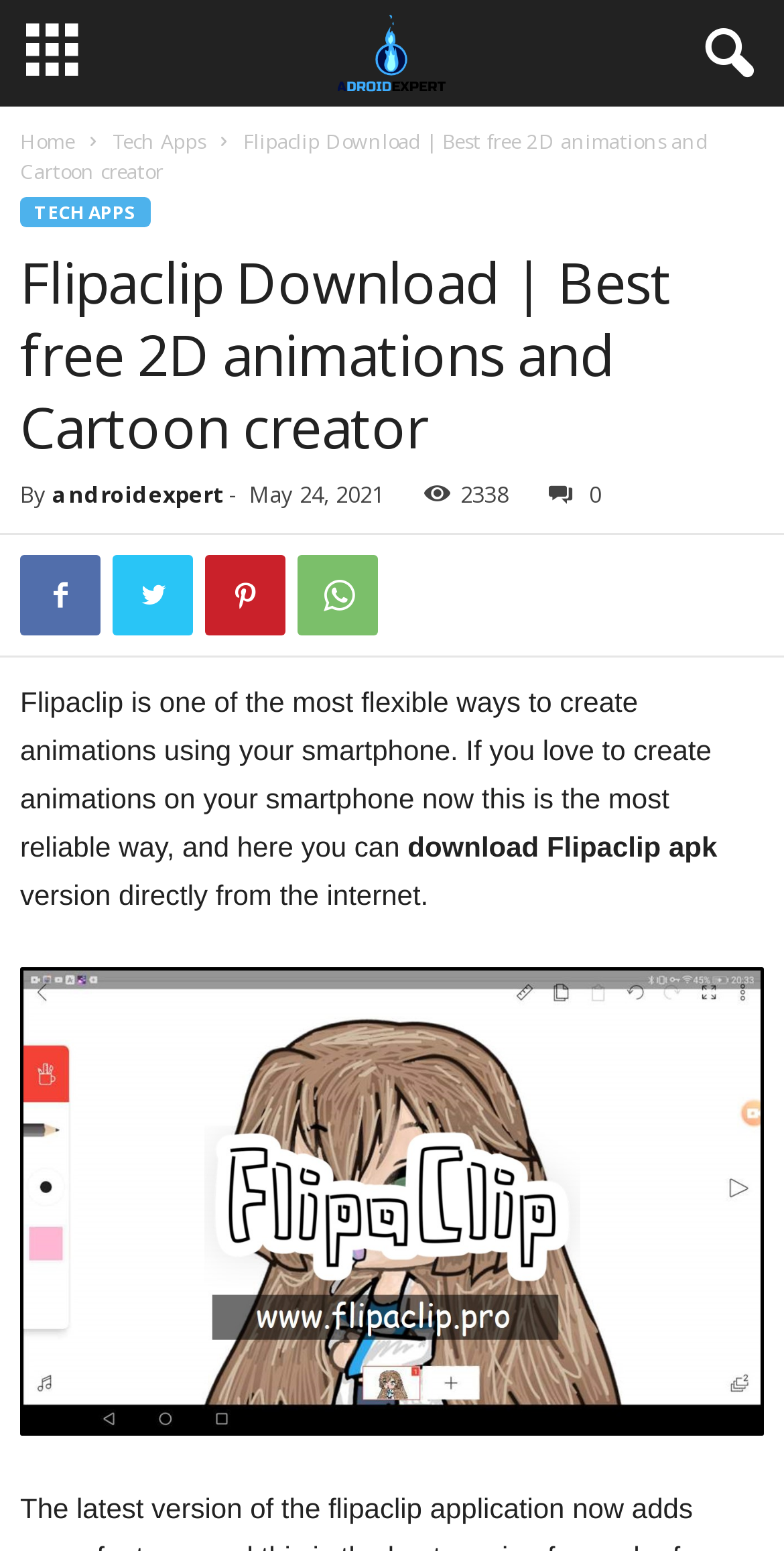Consider the image and give a detailed and elaborate answer to the question: 
Who is the author of the webpage?

The author of the webpage can be found in the section below the header, where it is written as 'By androidexpert'.